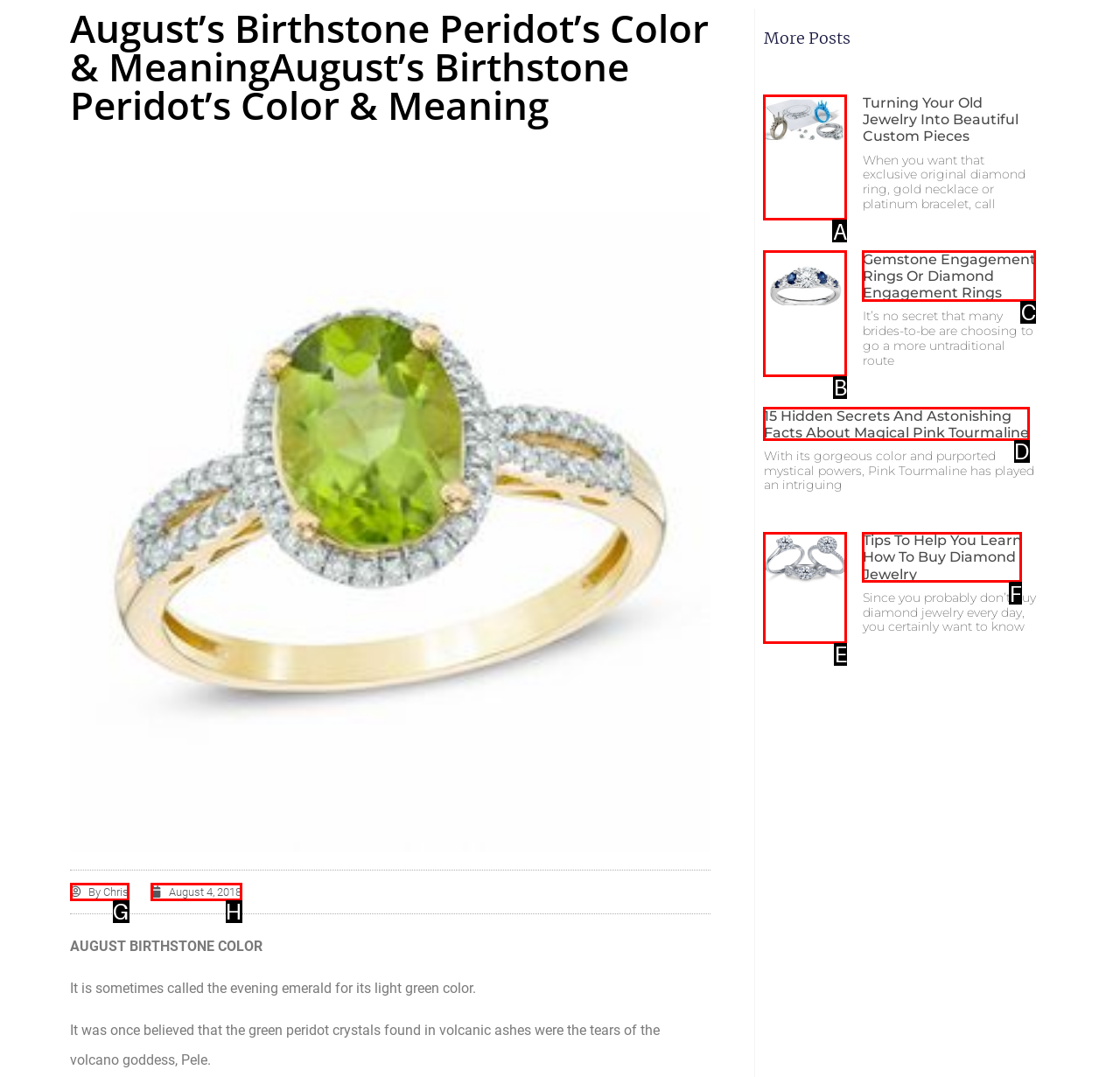Select the HTML element to finish the task: Click on the '15 Hidden Secrets And Astonishing Facts About Magical Pink Tourmaline' link Reply with the letter of the correct option.

D